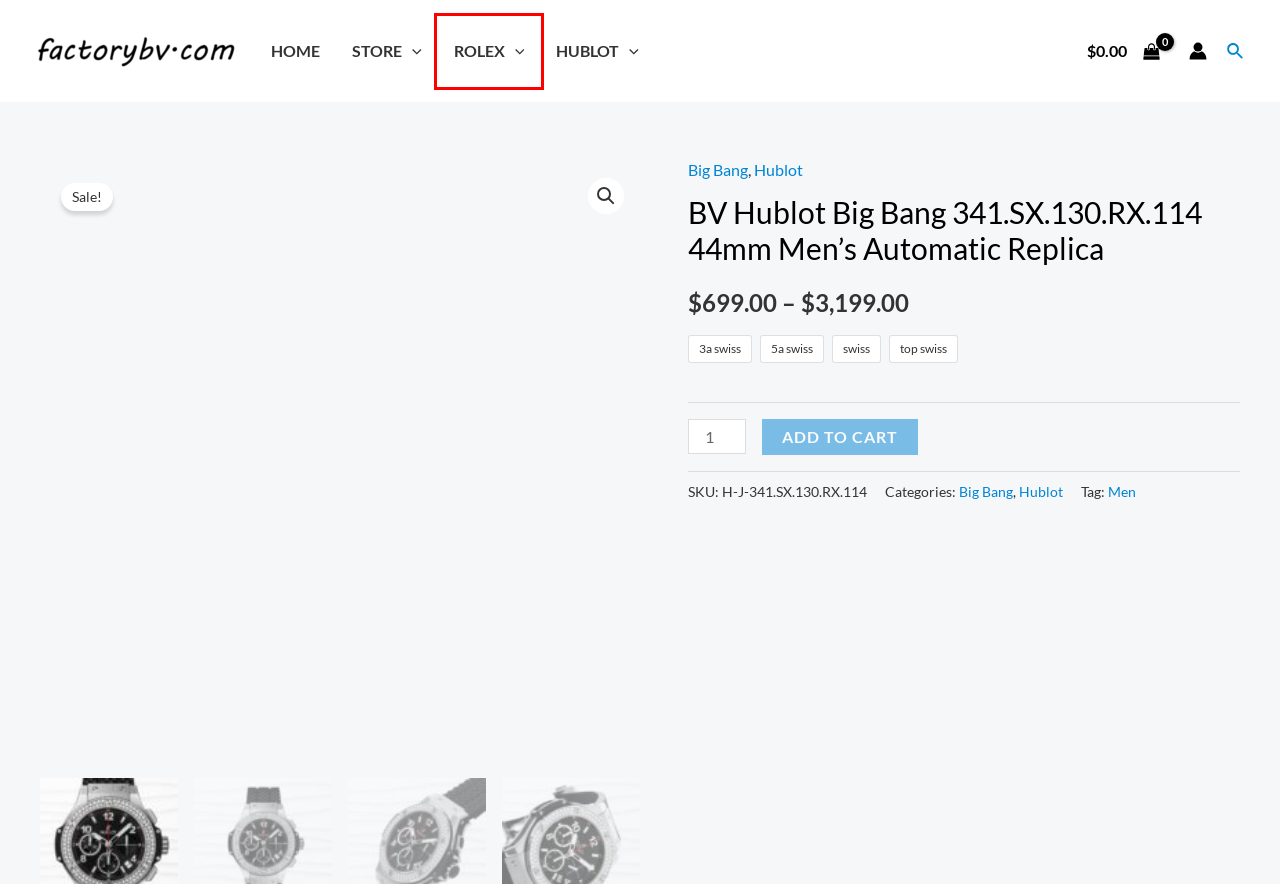A screenshot of a webpage is given, featuring a red bounding box around a UI element. Please choose the webpage description that best aligns with the new webpage after clicking the element in the bounding box. These are the descriptions:
A. Men Archives - High Quality BV Factory Fake Watches, Best Price Guaranteed
B. Best BV Hublot Watches From BV Factory At Low Prcies
C. Contact Us - High Quality BV Factory Fake Watches, Best Price Guaranteed
D. Cart - High Quality BV Factory Fake Watches, Best Price Guaranteed
E. High Quality BV Factory Fake Watches, Best Price Guaranteed
F. Store - High Quality BV Factory Fake Watches, Best Price Guaranteed
G. Superlative BV Rolex Watches For Men And Women
H. Big Bang Archives - High Quality BV Factory Fake Watches, Best Price Guaranteed

G